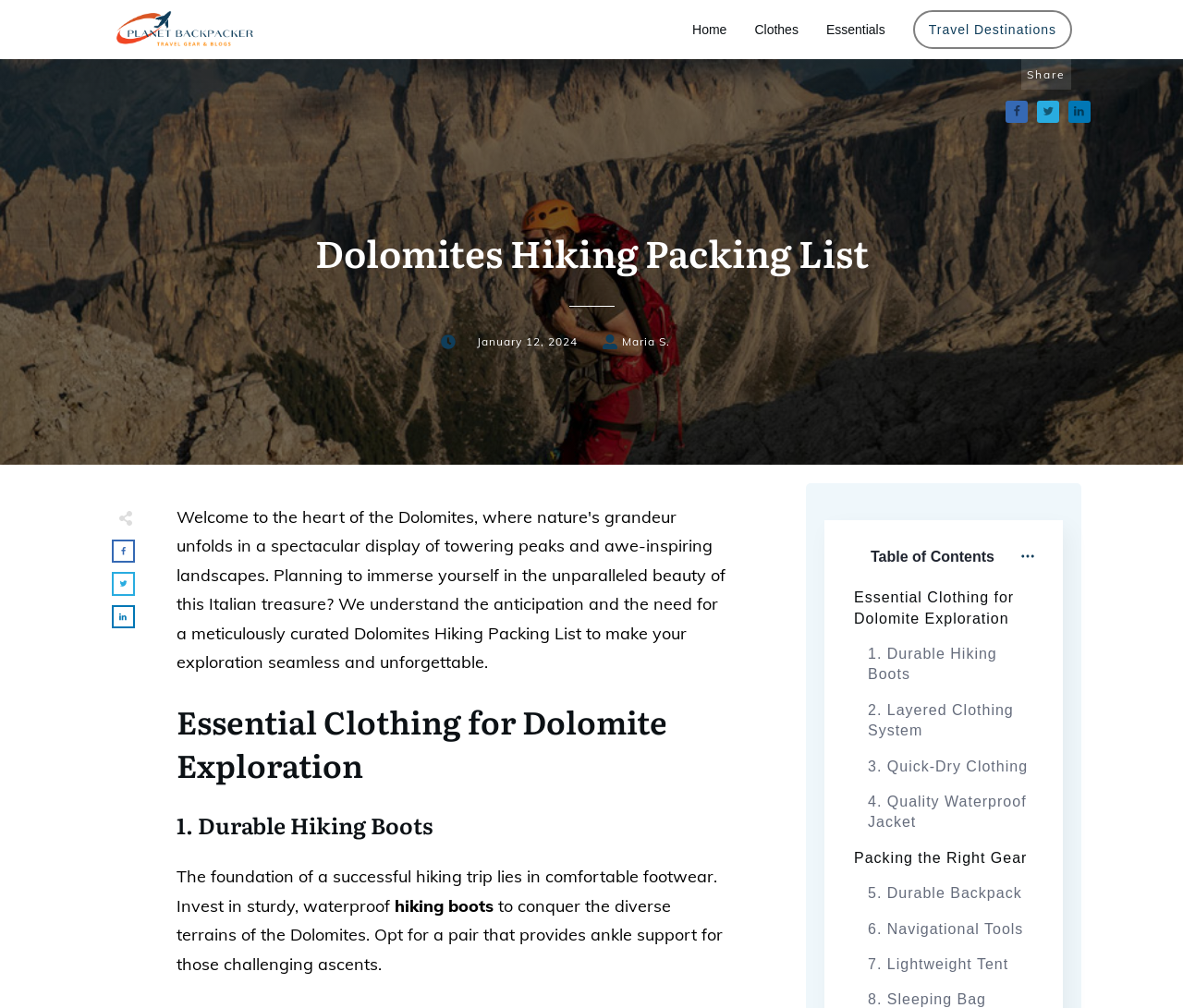Find the bounding box coordinates of the element to click in order to complete this instruction: "Read the article about Dolomites Hiking Packing List". The bounding box coordinates must be four float numbers between 0 and 1, denoted as [left, top, right, bottom].

[0.266, 0.226, 0.734, 0.296]